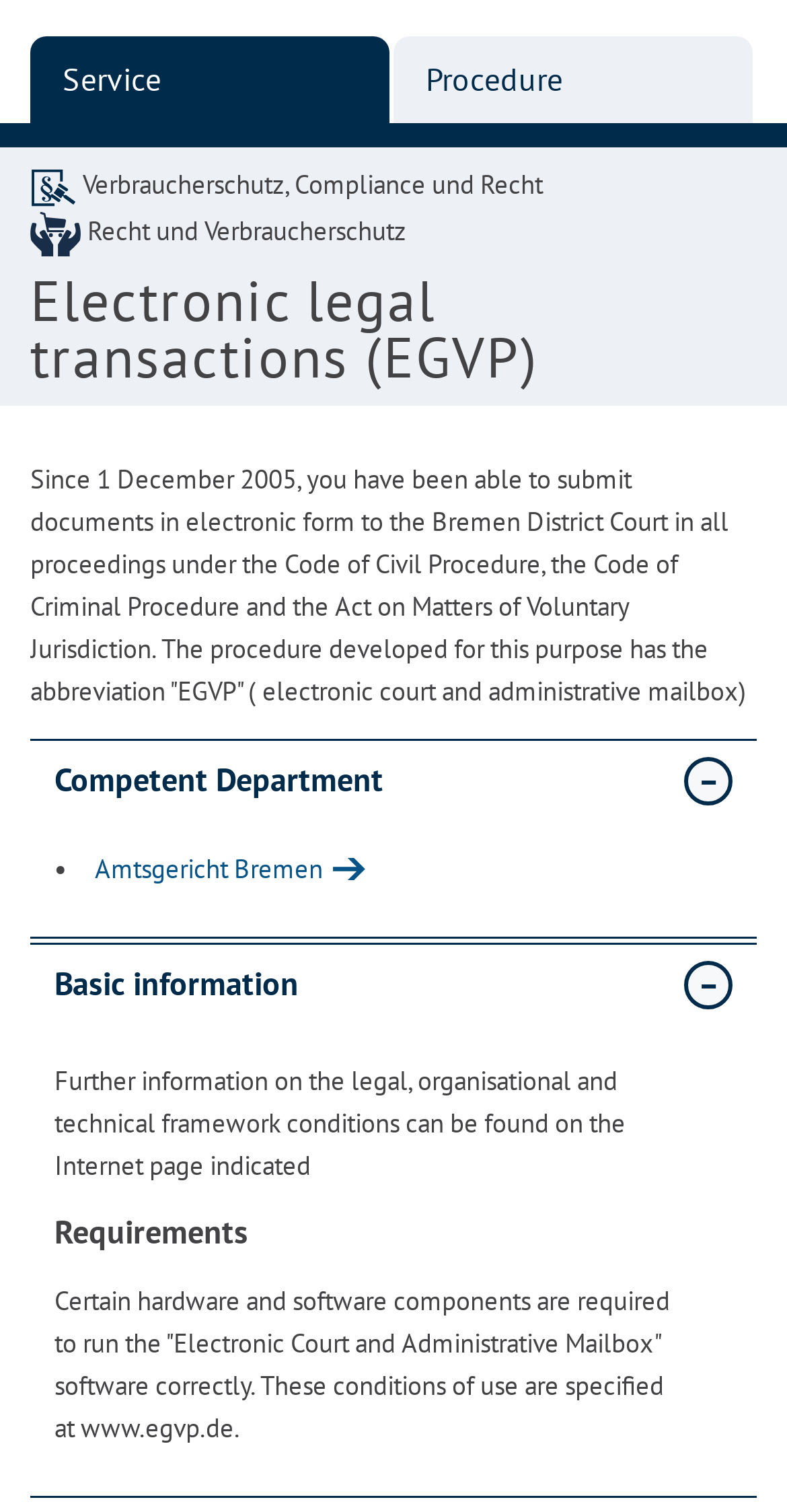What is the main heading of this webpage? Please extract and provide it.

Electronic legal transactions (EGVP)